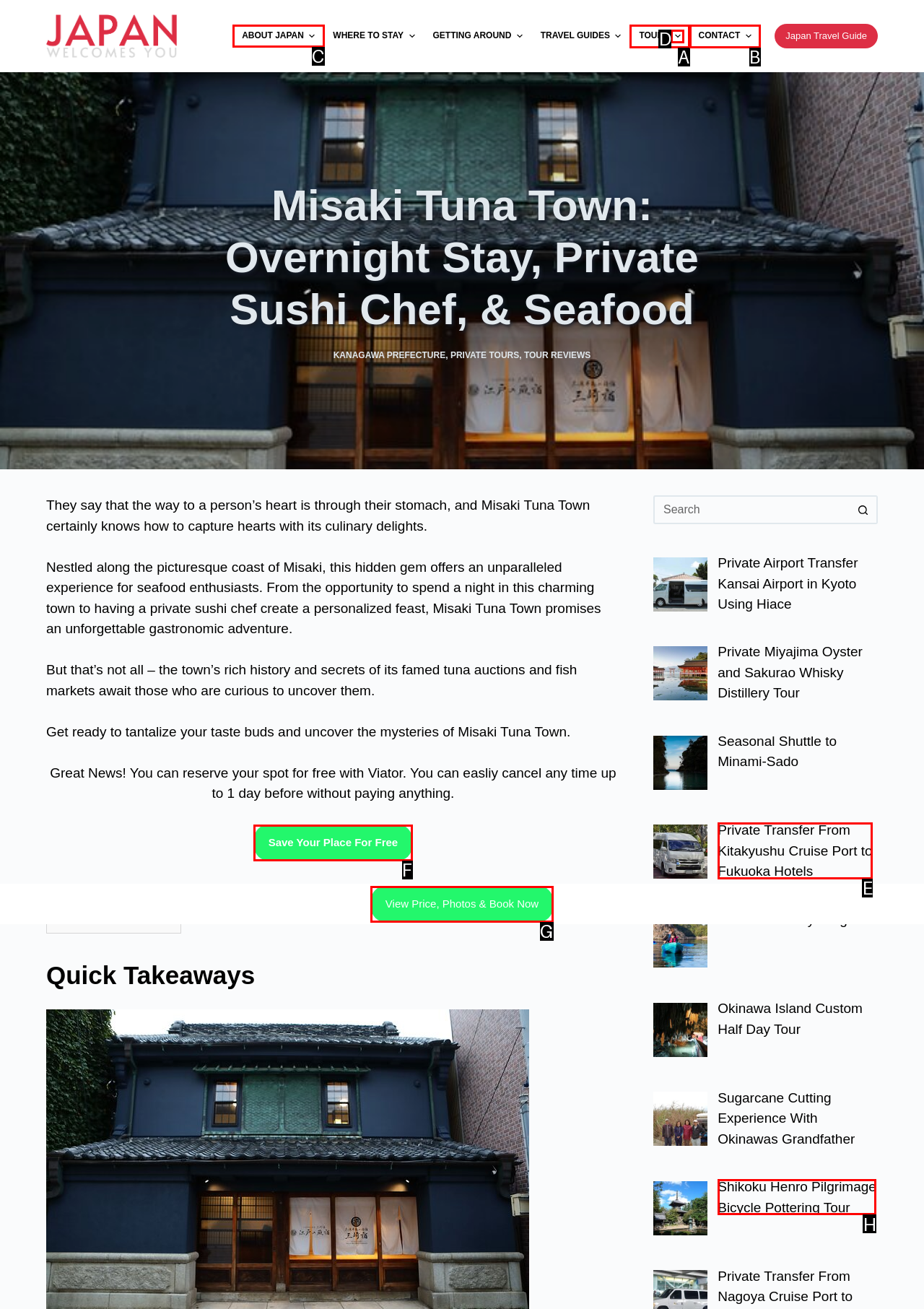Specify which HTML element I should click to complete this instruction: Click on 'ABOUT JAPAN' Answer with the letter of the relevant option.

C